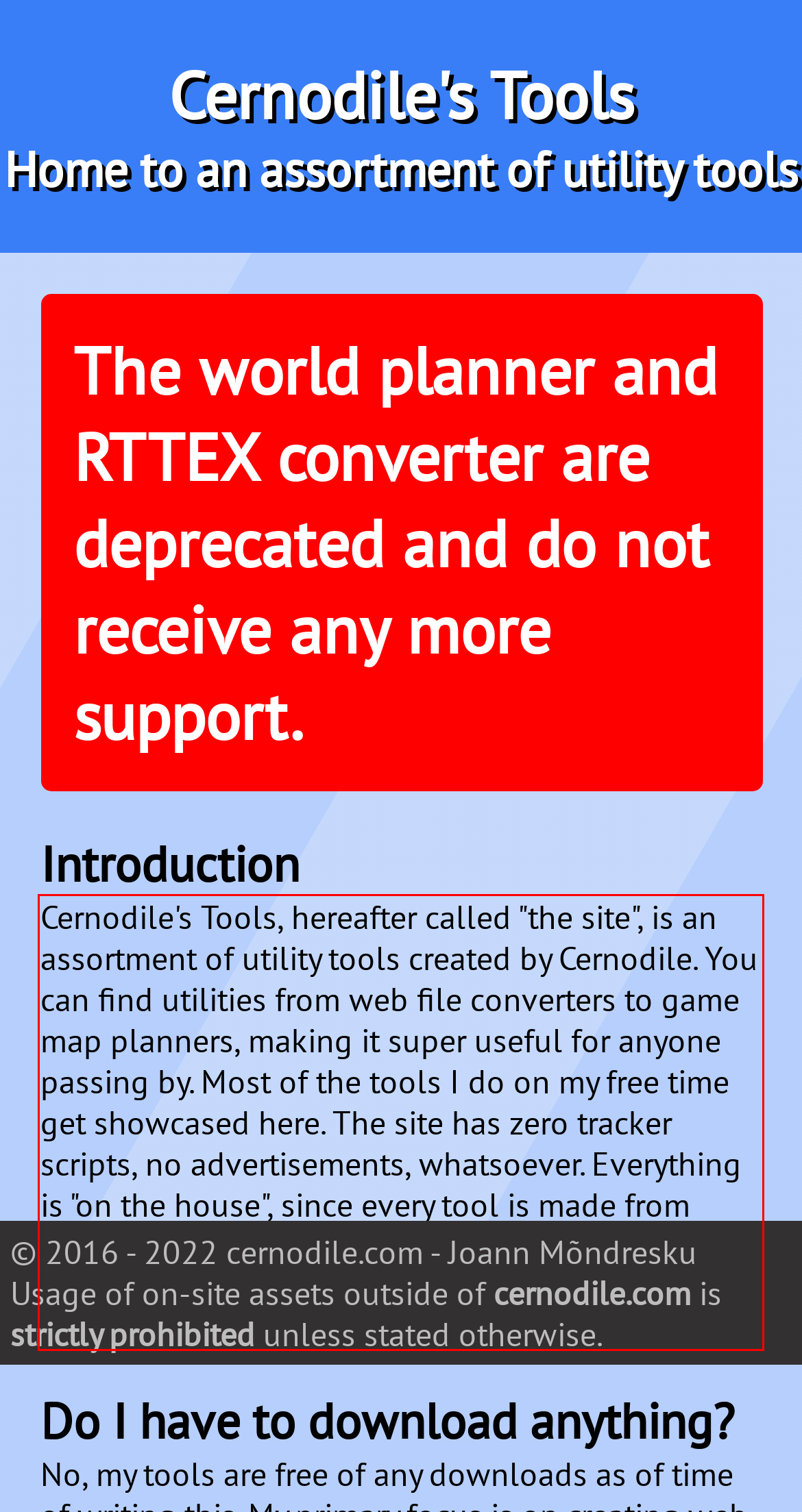Using the provided screenshot of a webpage, recognize the text inside the red rectangle bounding box by performing OCR.

Cernodile's Tools, hereafter called "the site", is an assortment of utility tools created by Cernodile. You can find utilities from web file converters to game map planners, making it super useful for anyone passing by. Most of the tools I do on my free time get showcased here. The site has zero tracker scripts, no advertisements, whatsoever. Everything is "on the house", since every tool is made from ground-up with intent to be free-for-use. Some of them even have very loose license making it easy to use my code for your projects.